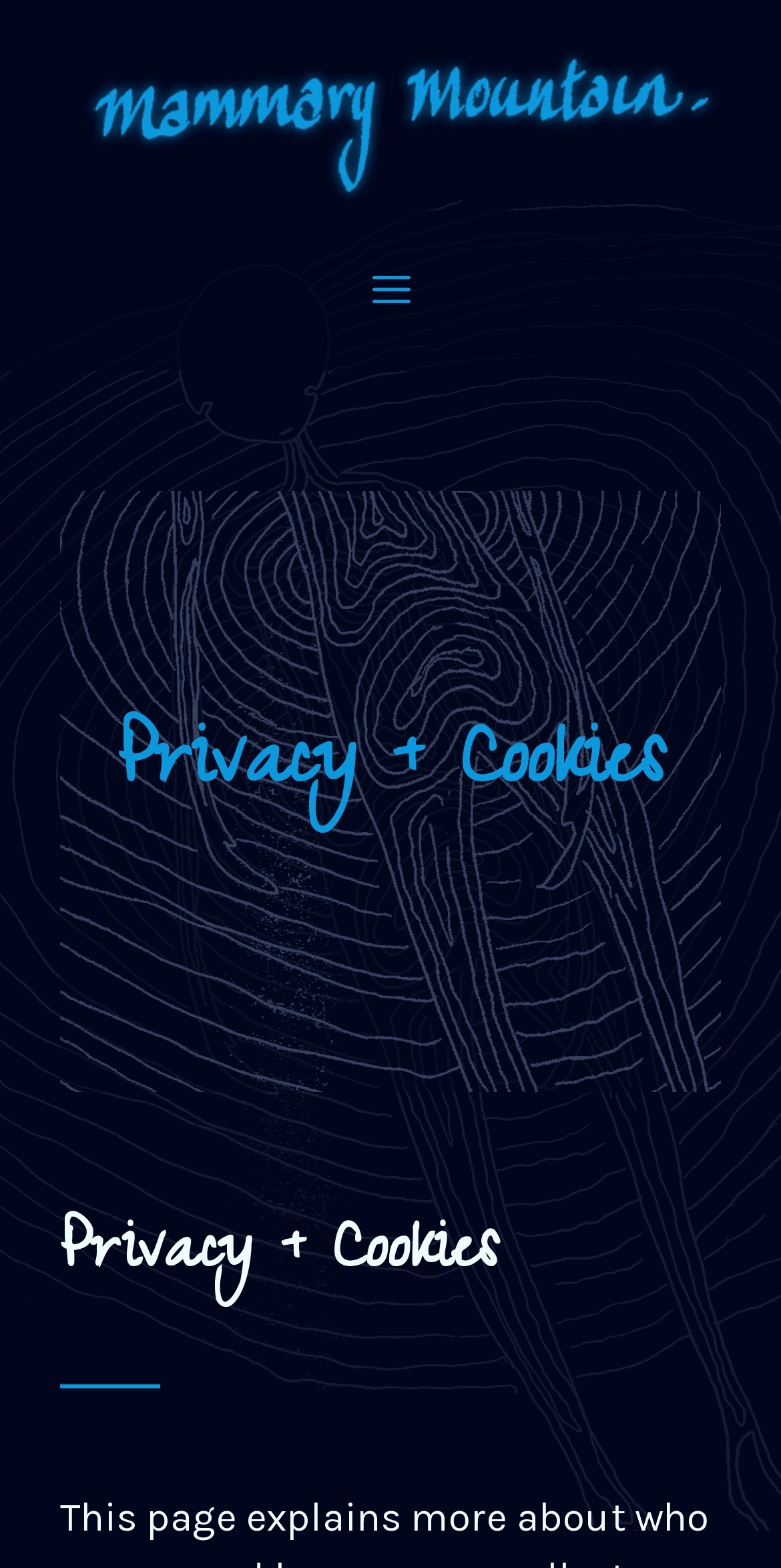How many navigation items are there?
Examine the image and give a concise answer in one word or a short phrase.

1